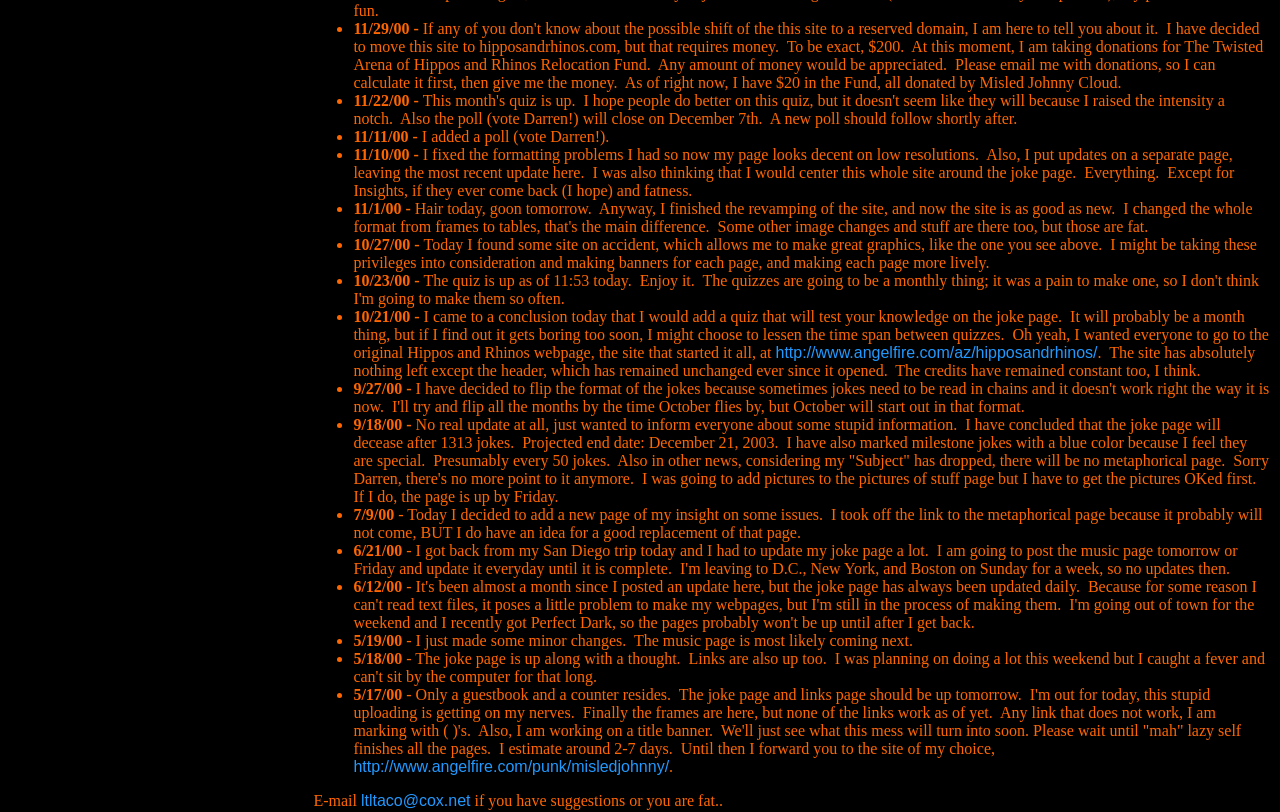Give a one-word or short-phrase answer to the following question: 
What is the email address of the author?

ltltaco@cox.net